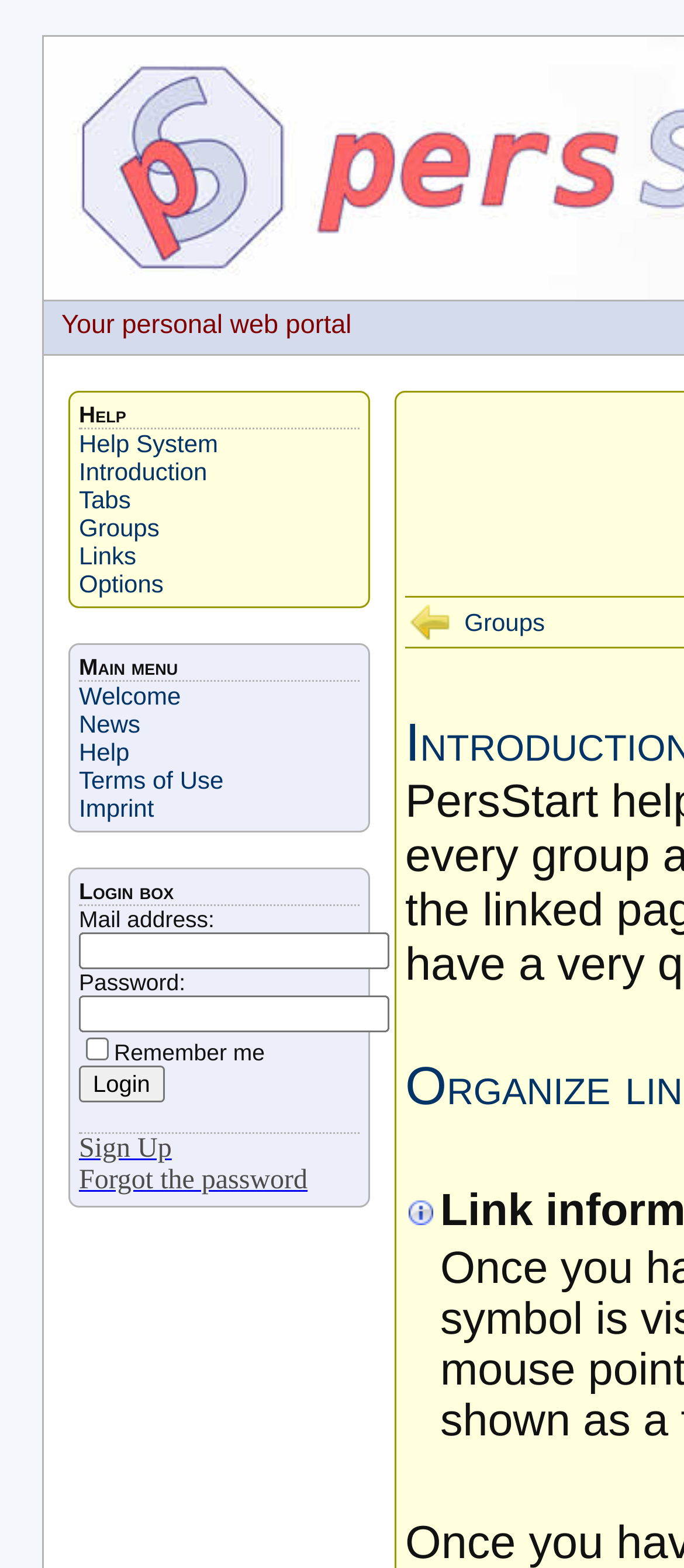Determine the bounding box coordinates for the element that should be clicked to follow this instruction: "Read the bill n° 2021-1104". The coordinates should be given as four float numbers between 0 and 1, in the format [left, top, right, bottom].

None